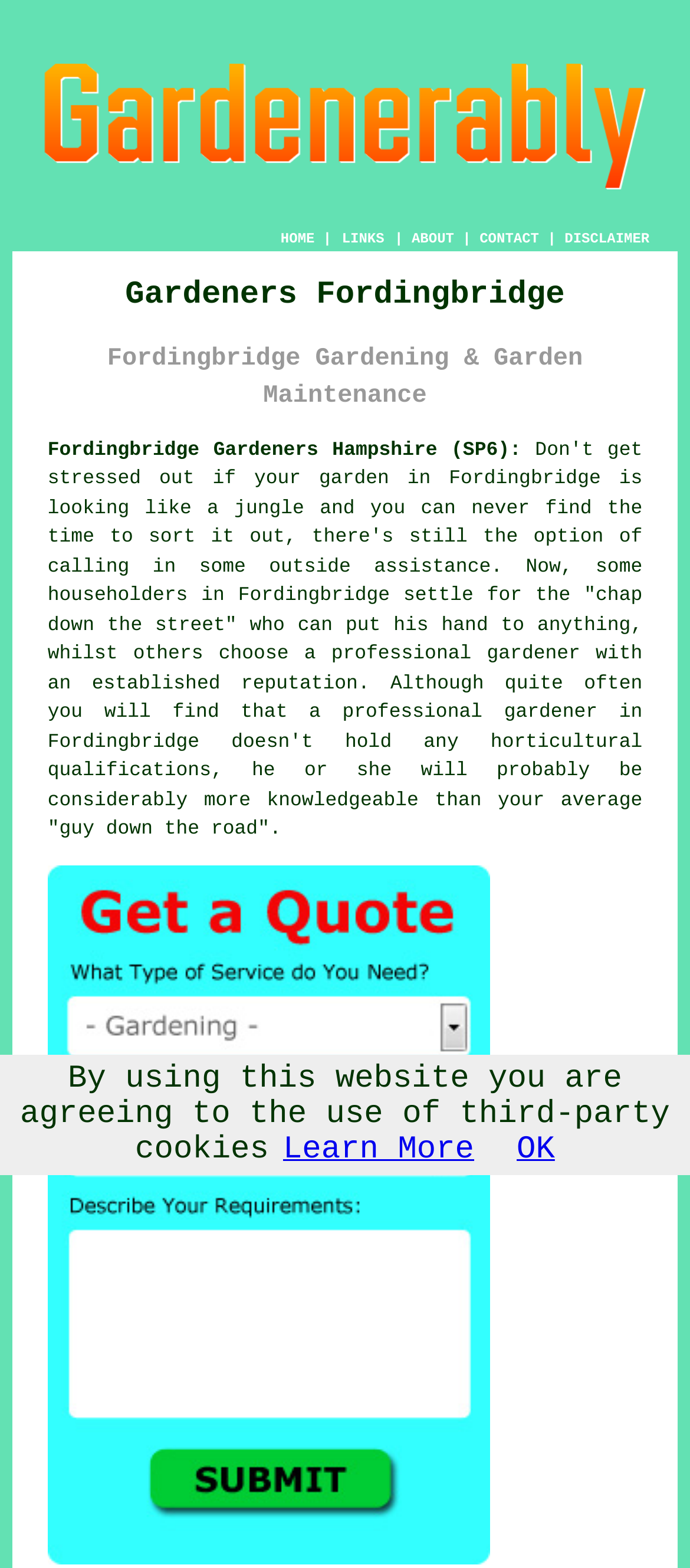What is the topic of the paragraph below the heading?
Please provide a single word or phrase as your answer based on the screenshot.

Gardening in Fordingbridge